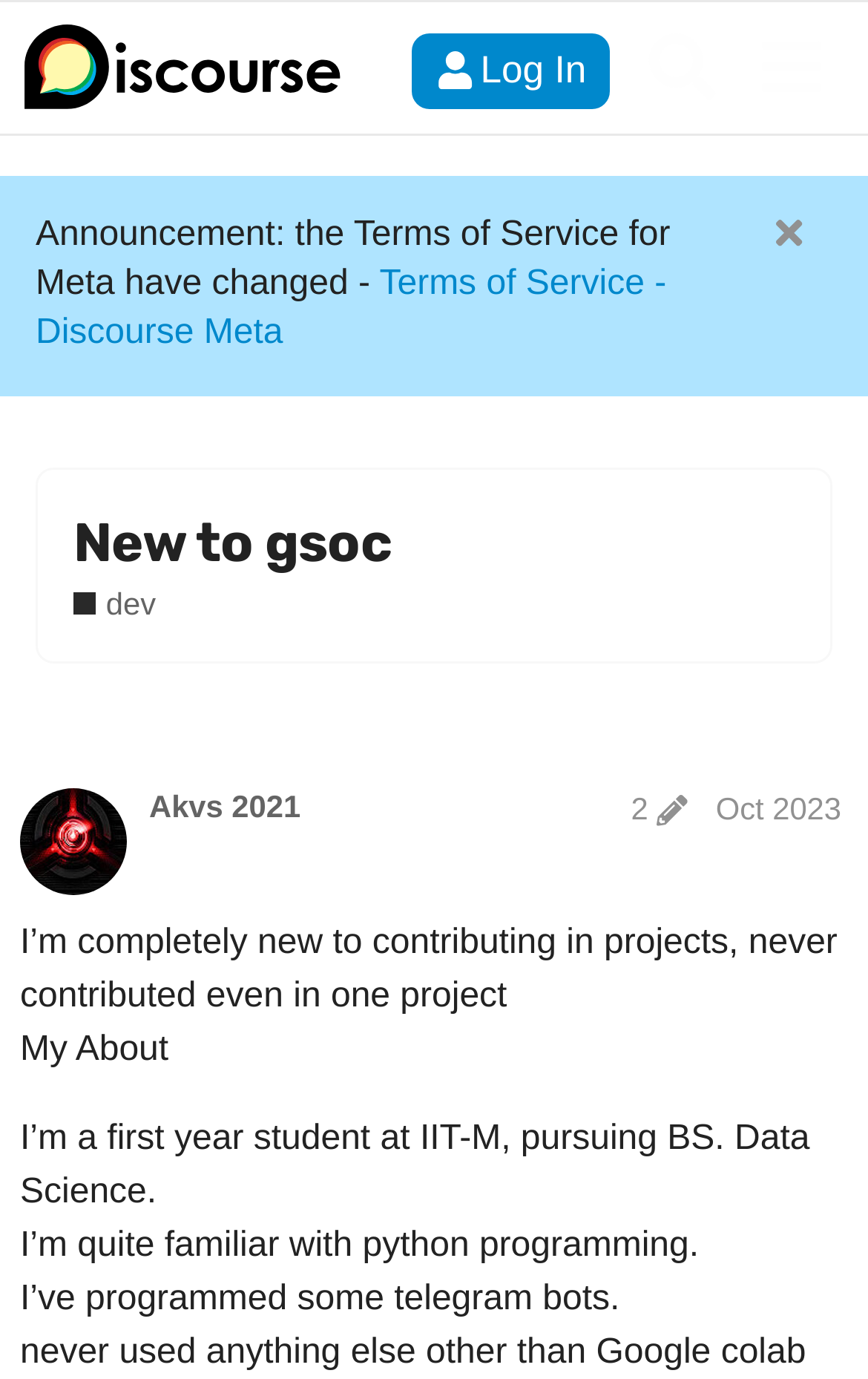Locate the bounding box coordinates of the UI element described by: "New to gsoc". Provide the coordinates as four float numbers between 0 and 1, formatted as [left, top, right, bottom].

[0.146, 0.014, 0.911, 0.045]